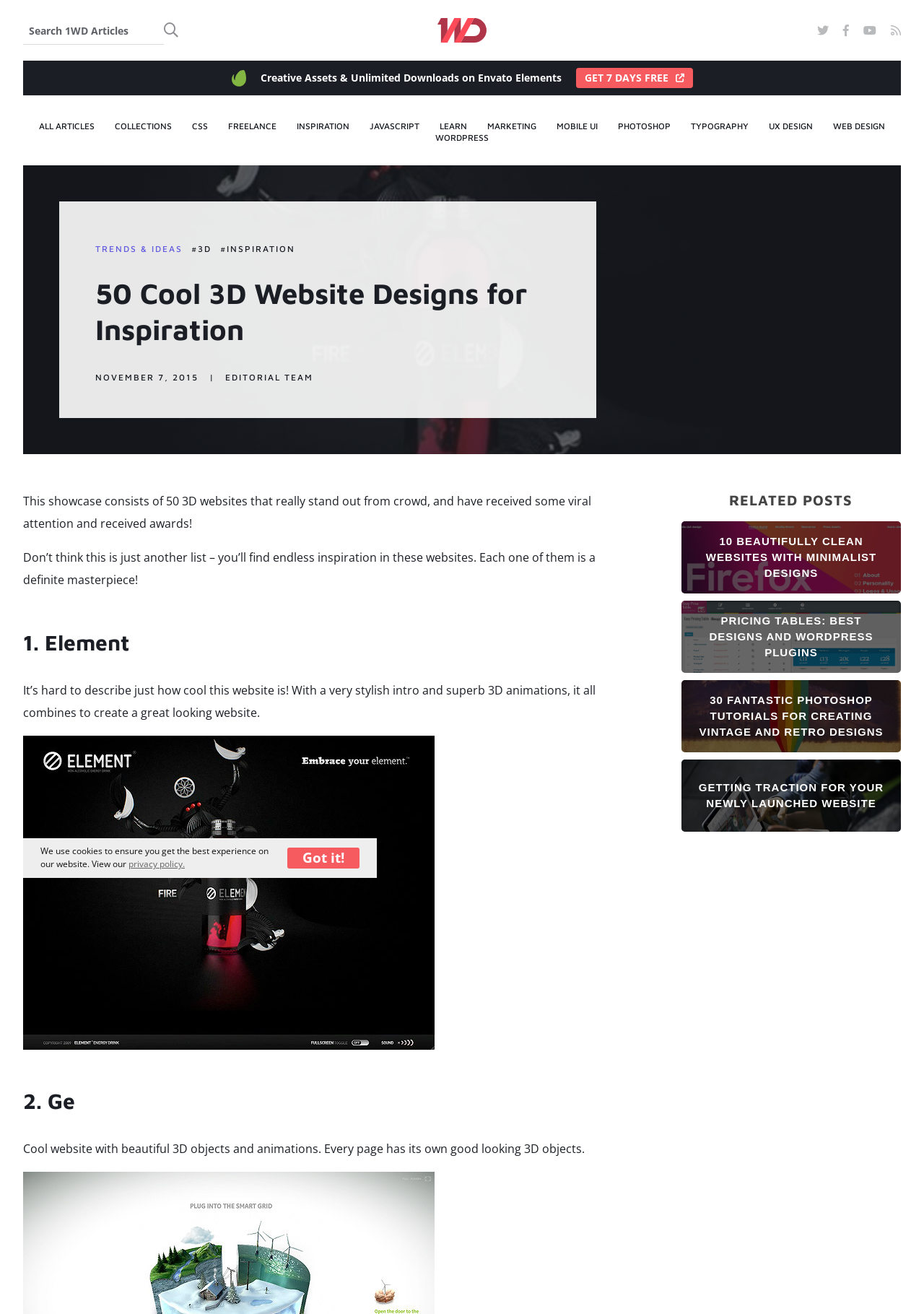Please extract the webpage's main title and generate its text content.

50 Cool 3D Website Designs for Inspiration